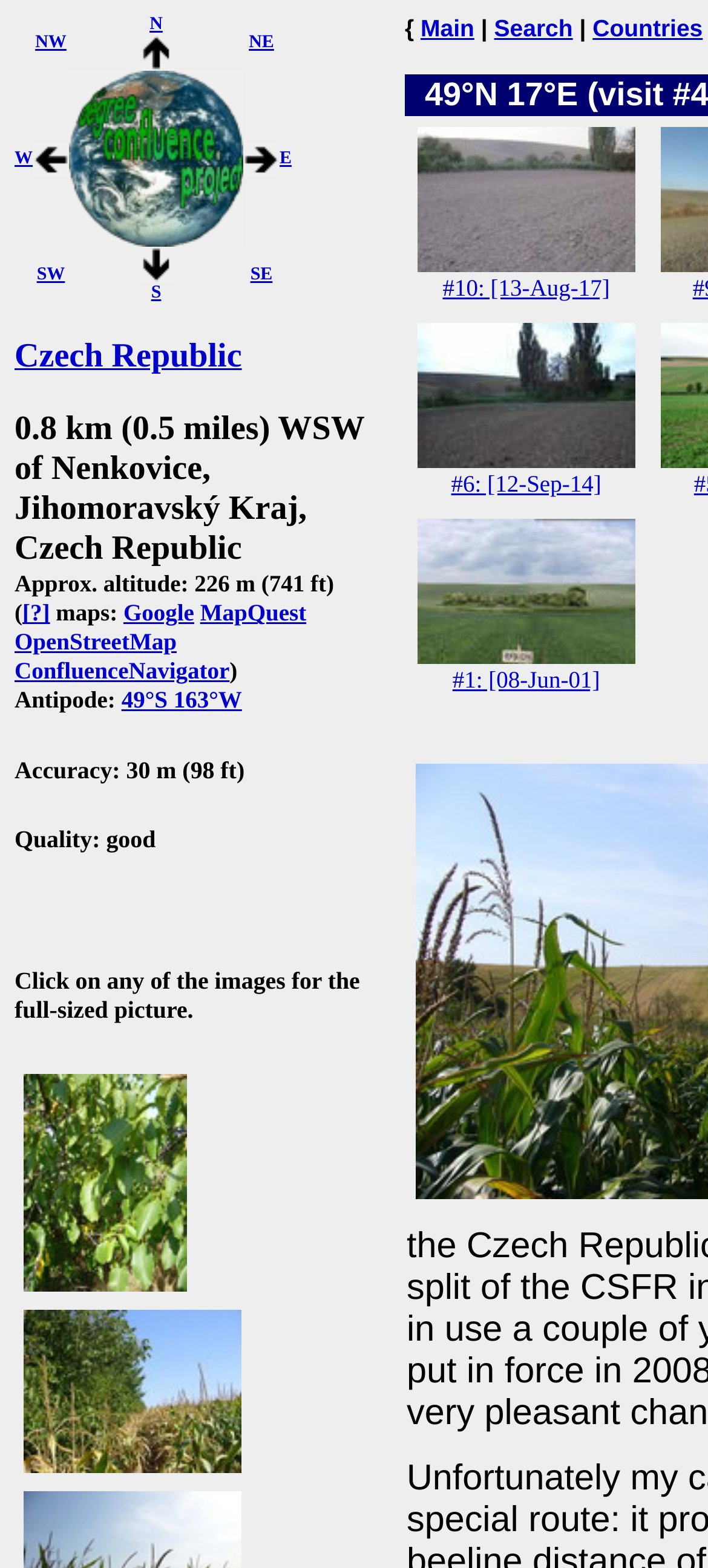What is the location of the confluence?
With the help of the image, please provide a detailed response to the question.

The location of the confluence can be found in the heading 'Czech Republic' which is located at the top of the webpage. This heading is a link that provides more information about the location.